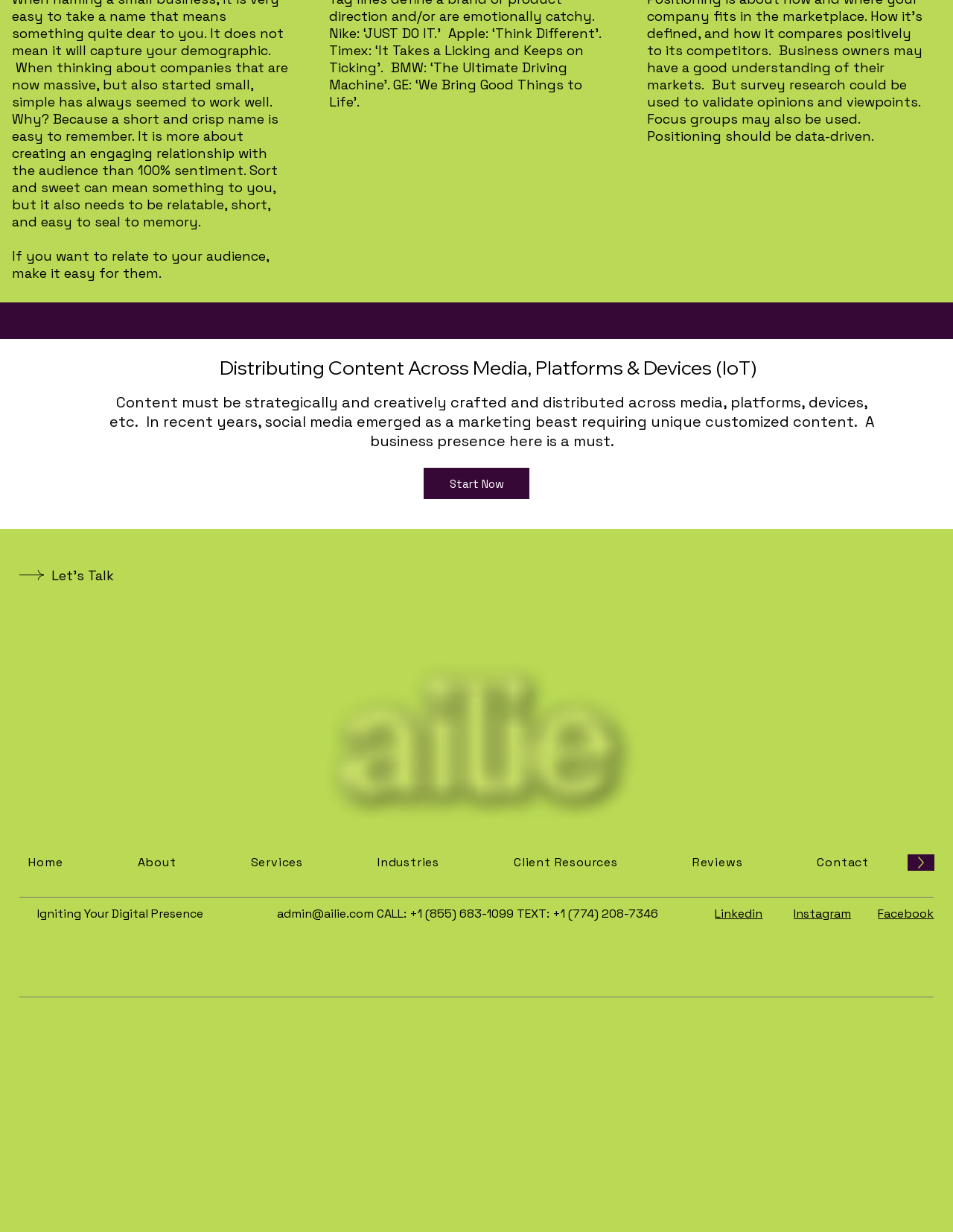Please study the image and answer the question comprehensively:
What is the main purpose of content creation?

The webpage suggests that the main purpose of content creation is to relate to the audience, as stated in the first static text element 'If you want to relate to your audience, make it easy for them.'